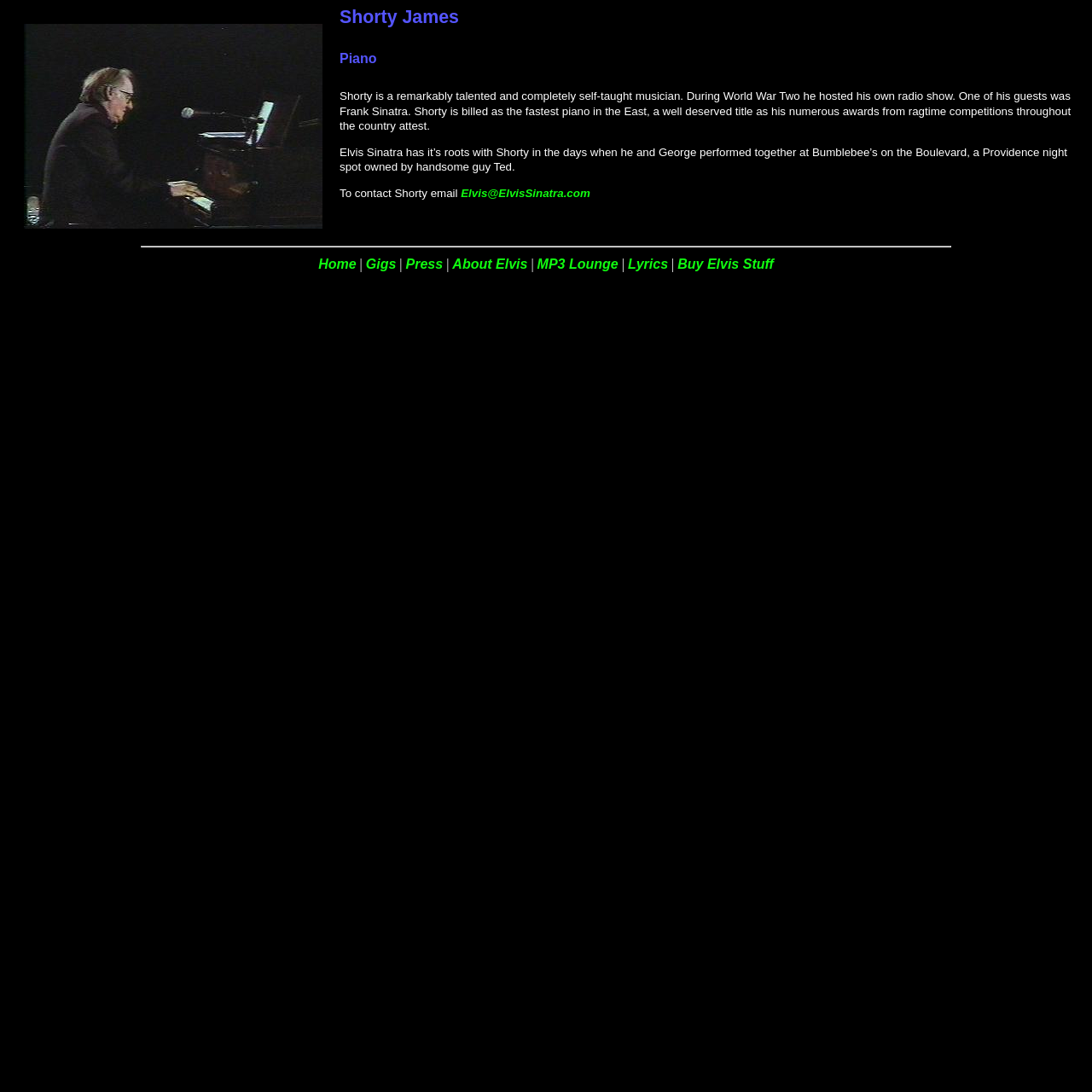Can you find the bounding box coordinates for the element to click on to achieve the instruction: "Go to Home page"?

[0.292, 0.235, 0.326, 0.248]